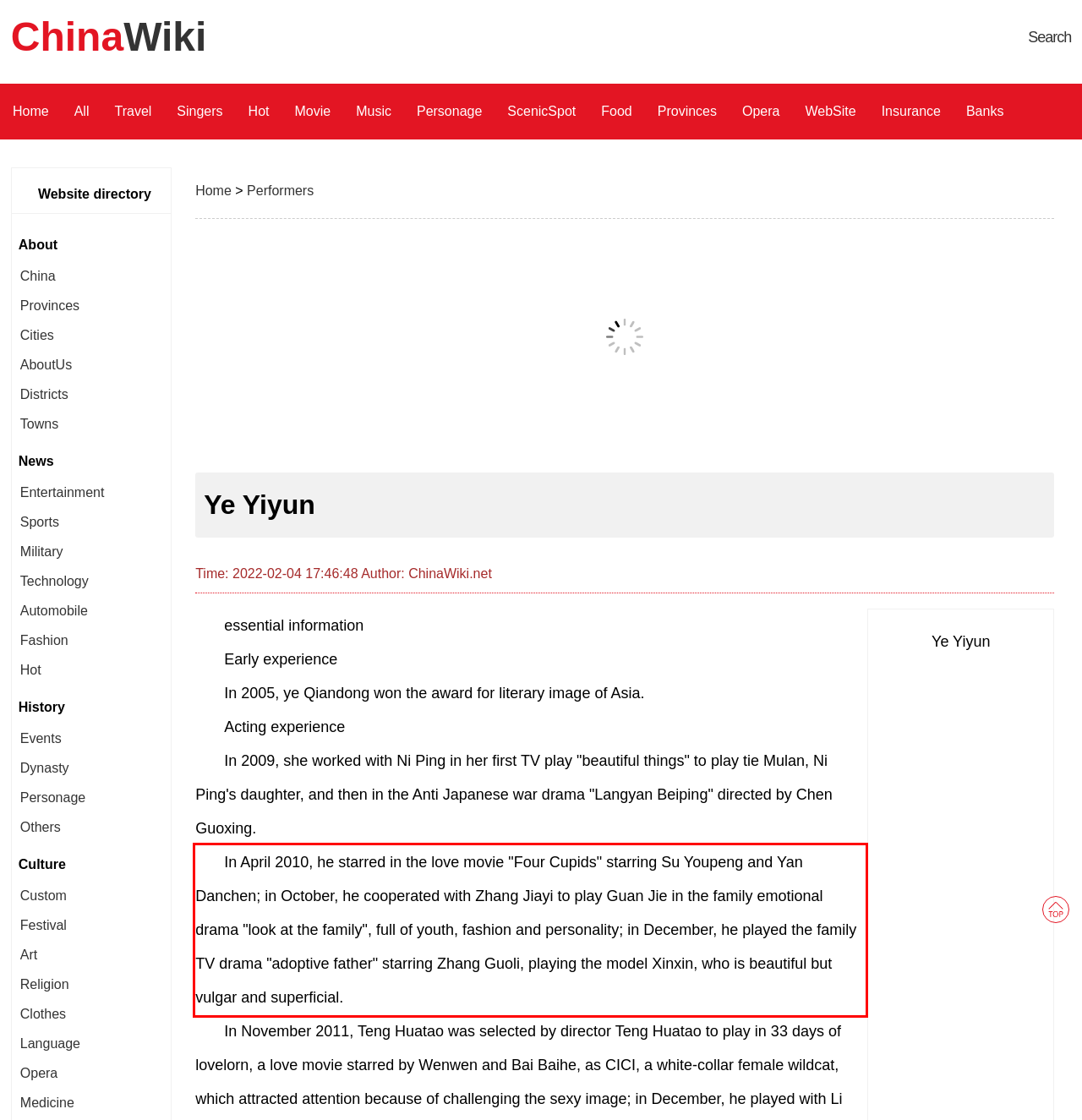You are provided with a screenshot of a webpage that includes a red bounding box. Extract and generate the text content found within the red bounding box.

In April 2010, he starred in the love movie "Four Cupids" starring Su Youpeng and Yan Danchen; in October, he cooperated with Zhang Jiayi to play Guan Jie in the family emotional drama "look at the family", full of youth, fashion and personality; in December, he played the family TV drama "adoptive father" starring Zhang Guoli, playing the model Xinxin, who is beautiful but vulgar and superficial.